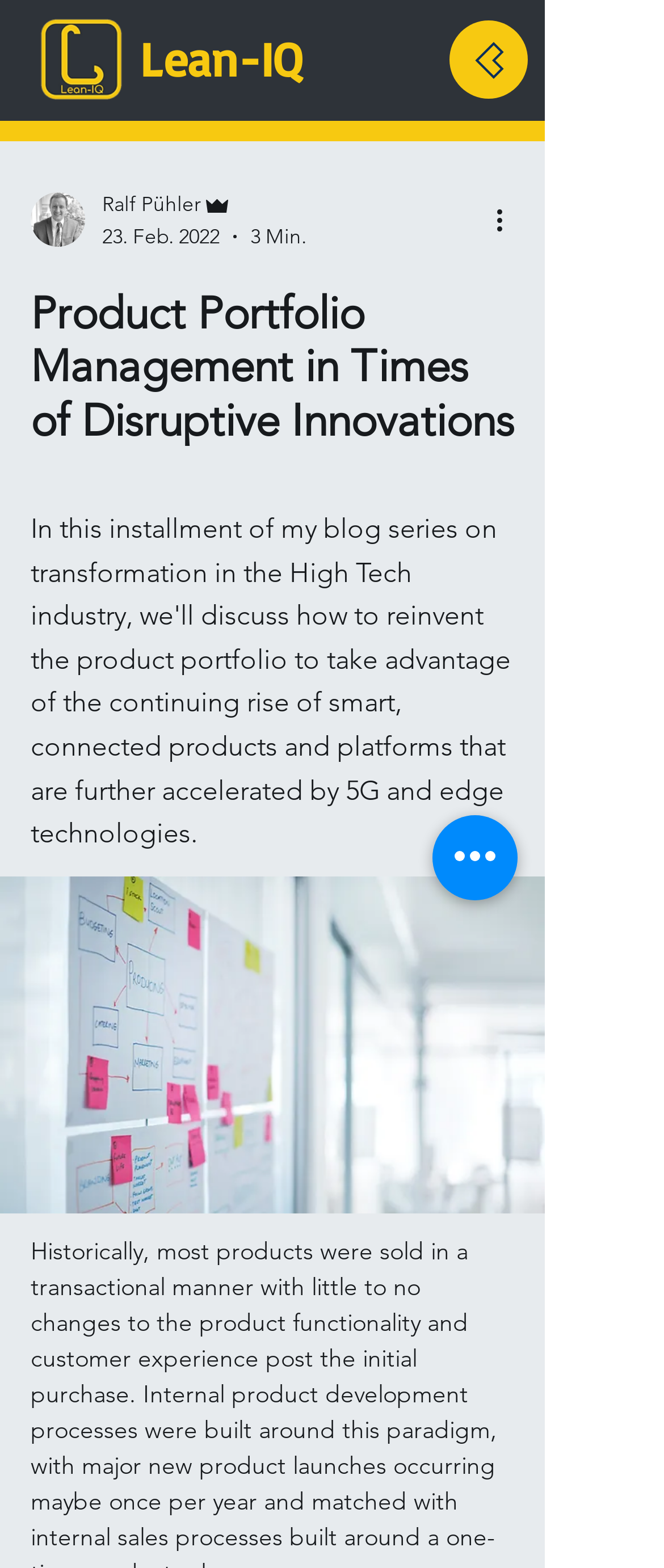Provide a one-word or one-phrase answer to the question:
What is the name of the blog series?

Transformation in the High Tech industry